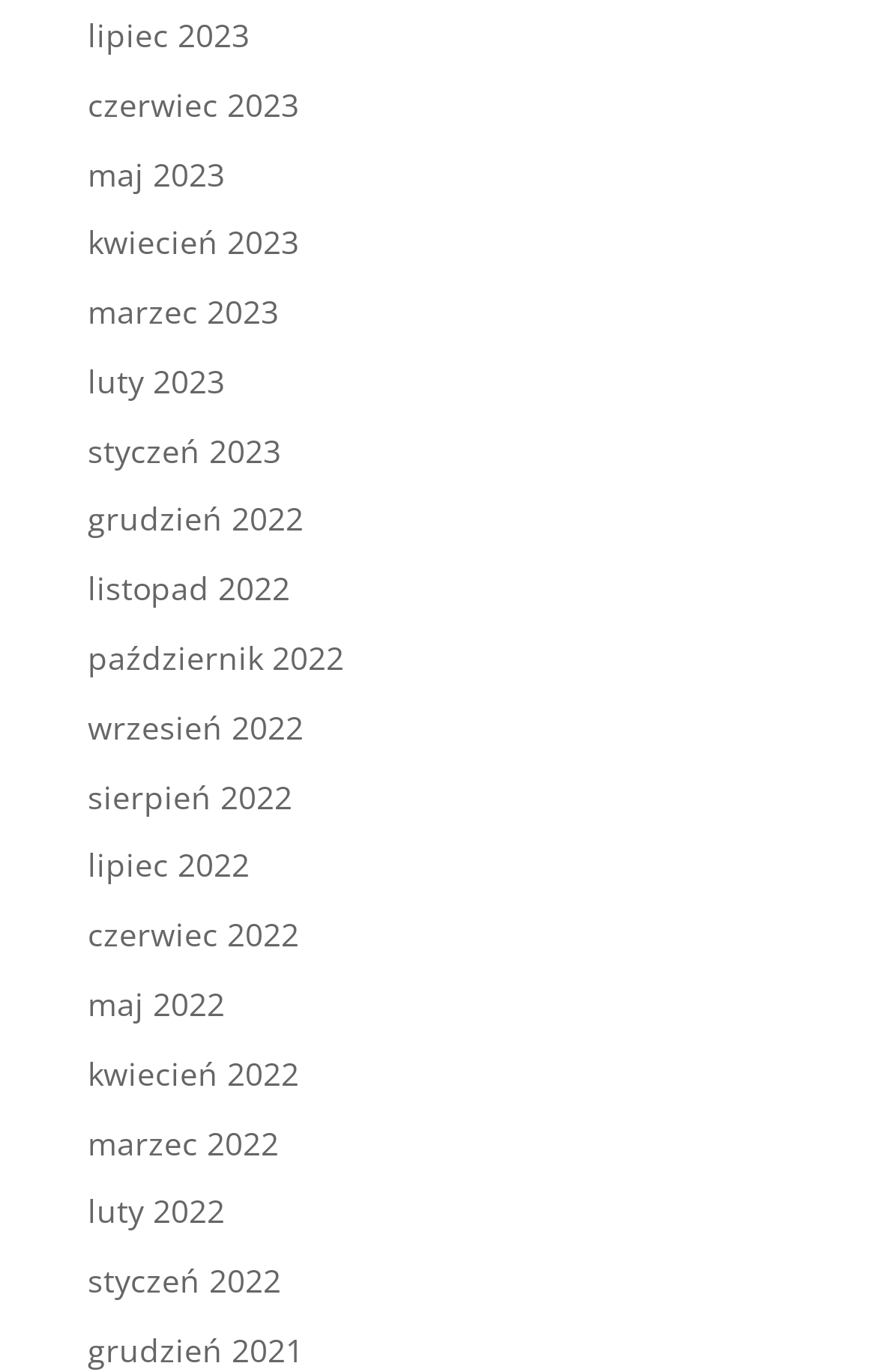Answer the question with a single word or phrase: 
What language are the month names in?

Polish